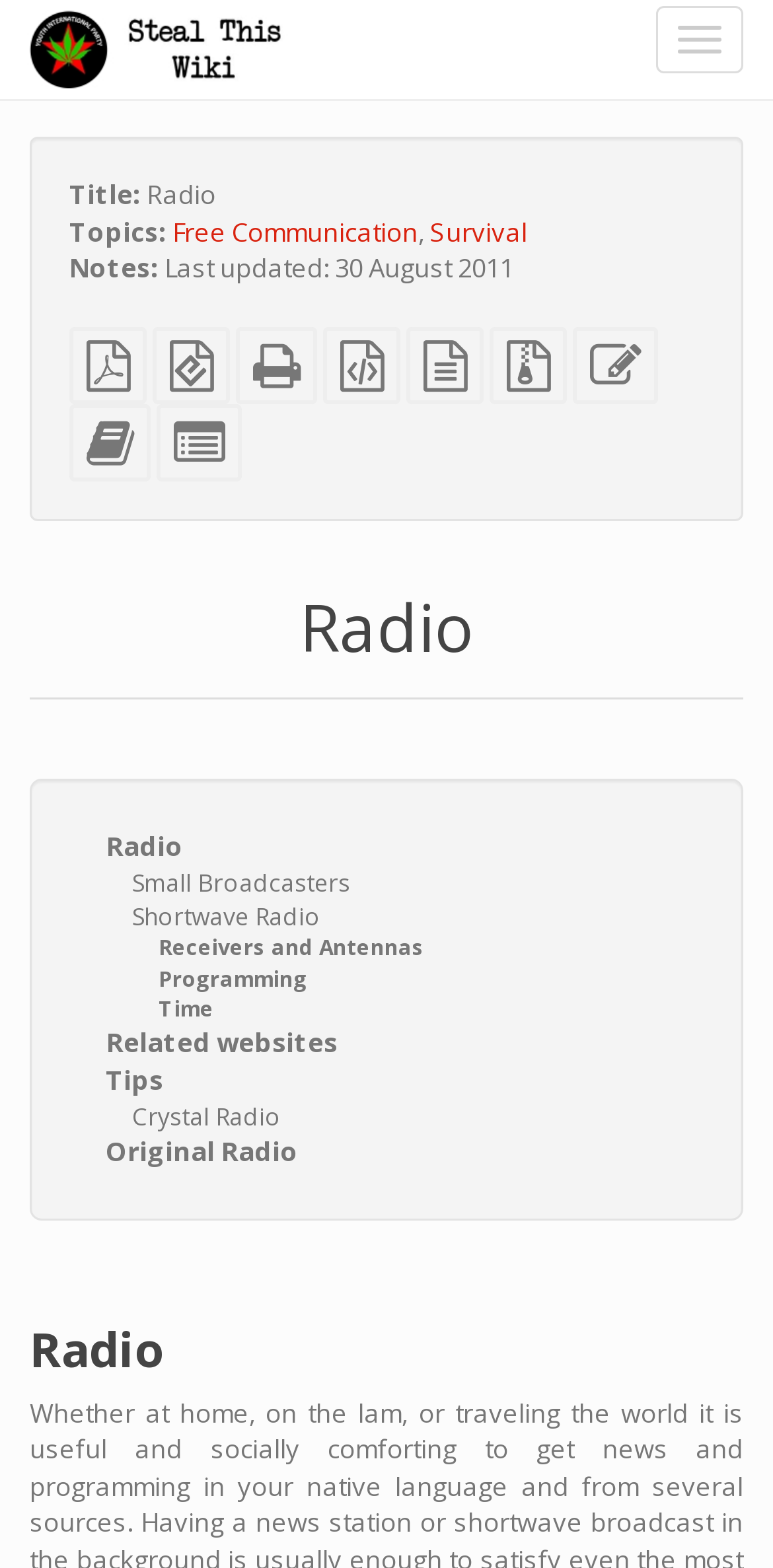What is the title of the webpage?
Look at the screenshot and provide an in-depth answer.

The title of the webpage can be found at the top of the page, where it says 'Radio' in a large font. This is also confirmed by the 'Title:' label and the 'Radio' text next to it.